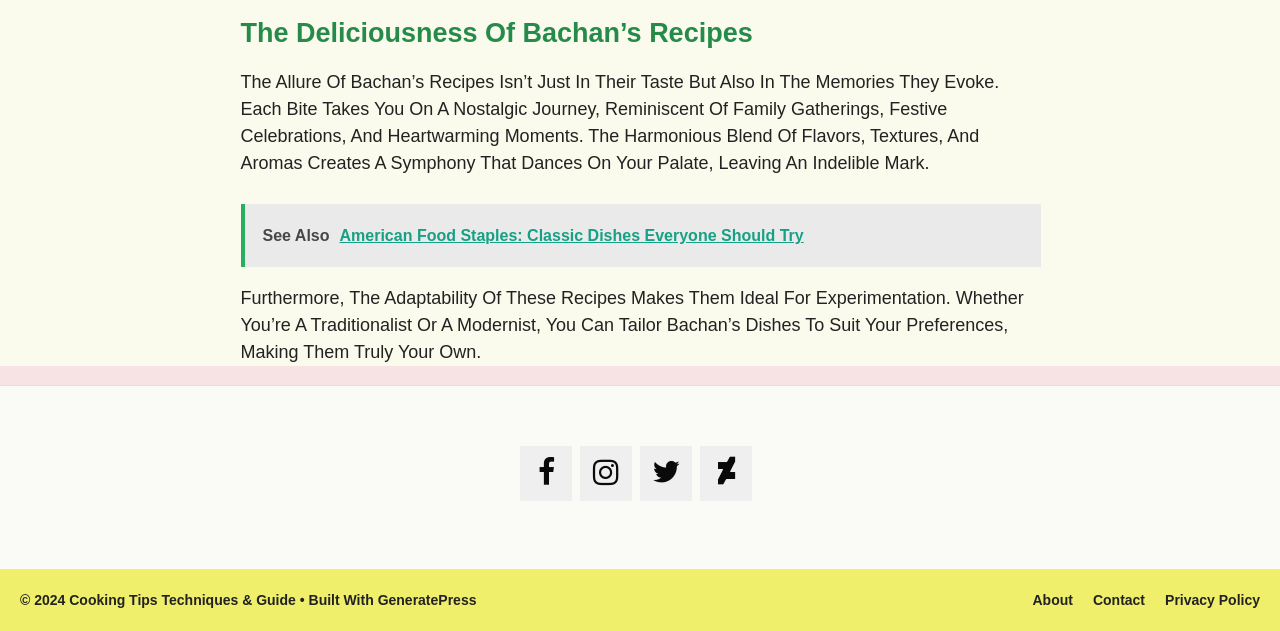From the element description: "Contact", extract the bounding box coordinates of the UI element. The coordinates should be expressed as four float numbers between 0 and 1, in the order [left, top, right, bottom].

[0.854, 0.939, 0.895, 0.964]